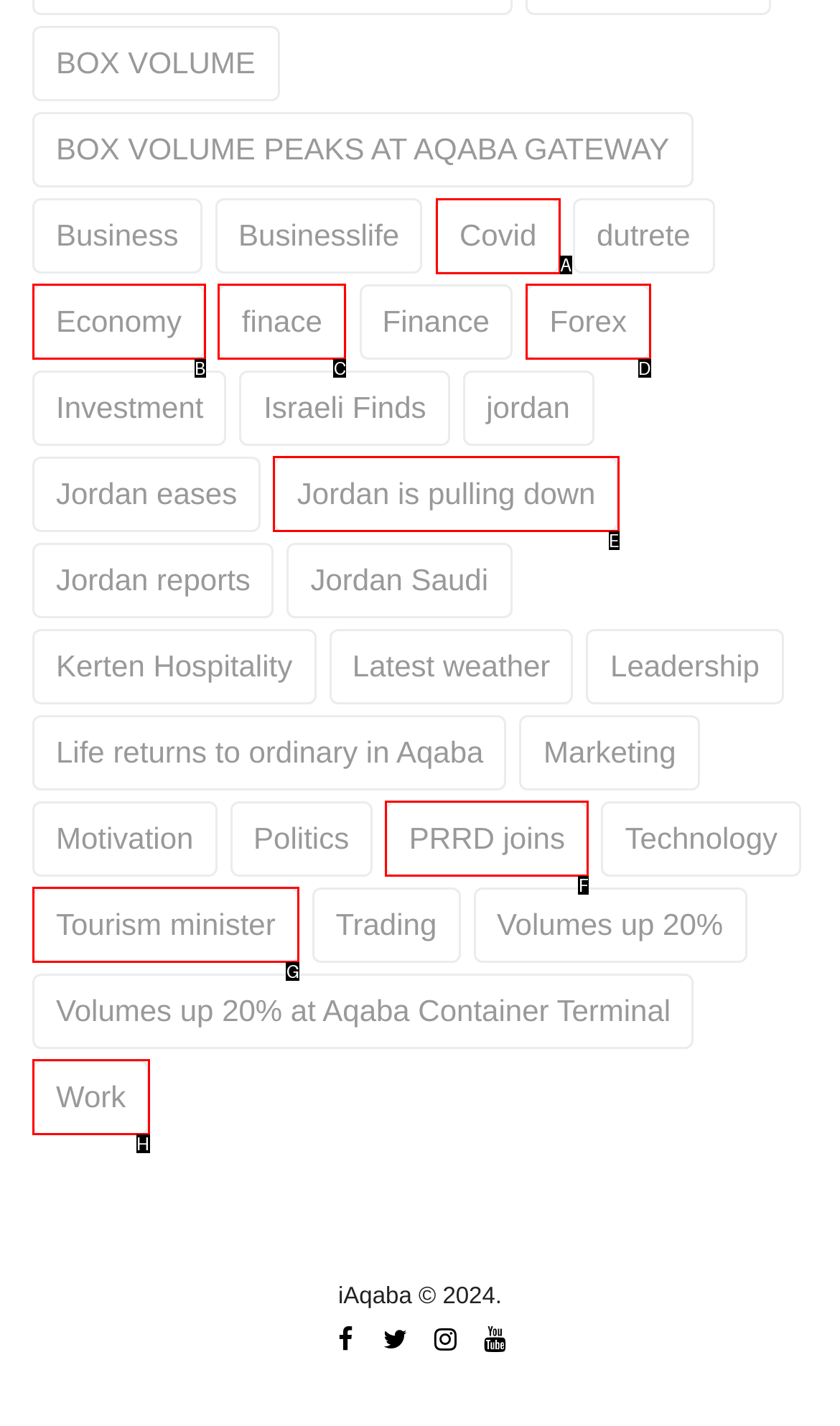Identify which lettered option completes the task: Check out Covid news. Provide the letter of the correct choice.

A